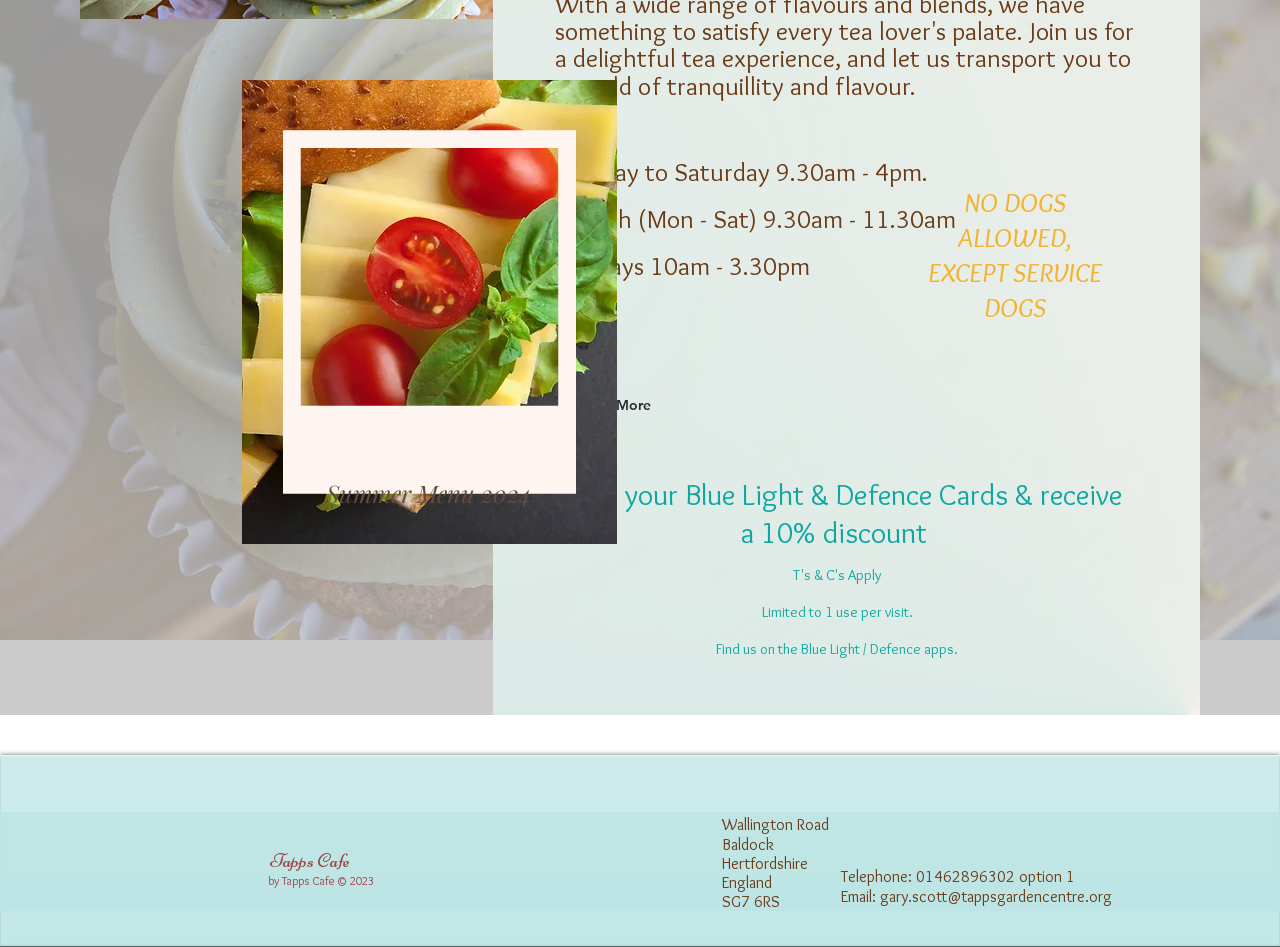Using the format (top-left x, top-left y, bottom-right x, bottom-right y), provide the bounding box coordinates for the described UI element. All values should be floating point numbers between 0 and 1: gary.scott@tappsgardencentre.org

[0.688, 0.936, 0.869, 0.956]